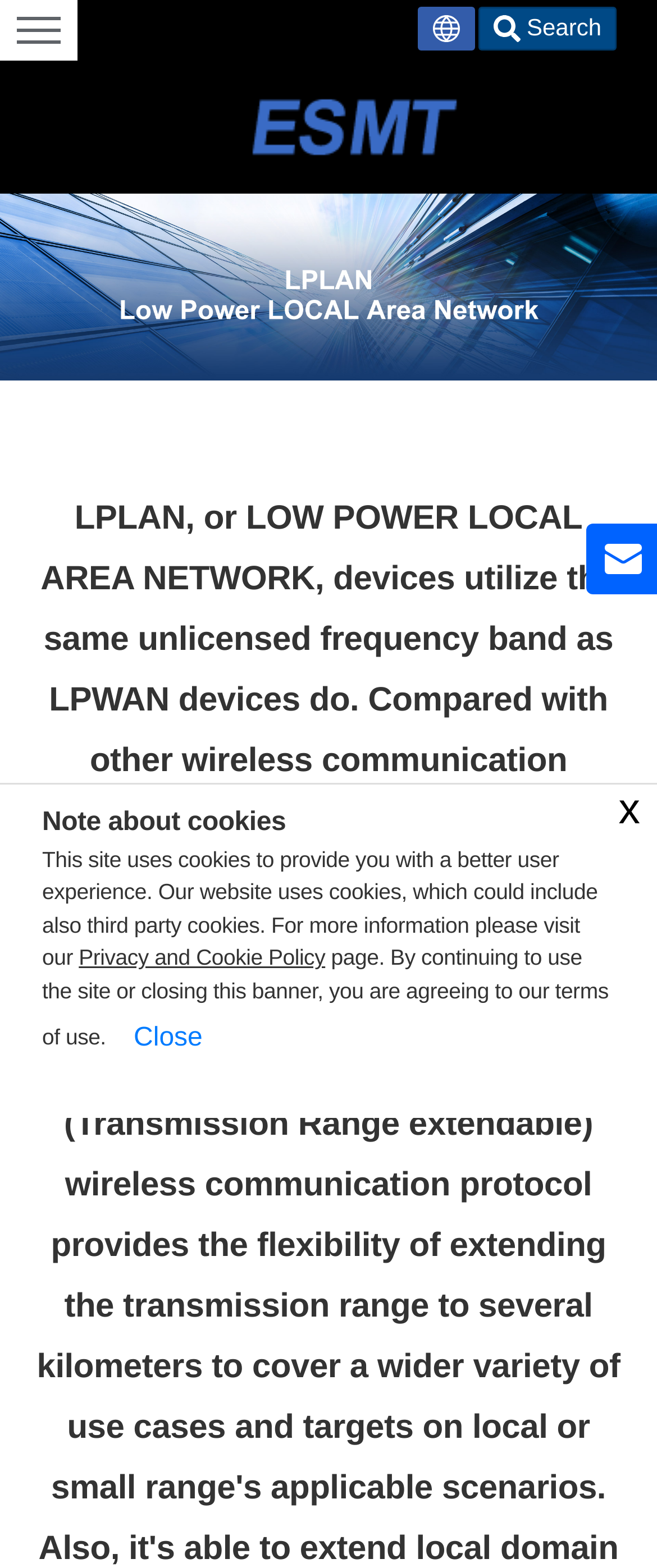What is the name of the company associated with this website?
Please analyze the image and answer the question with as much detail as possible.

The company name is mentioned in the header section of the webpage, along with an image of the company's logo.